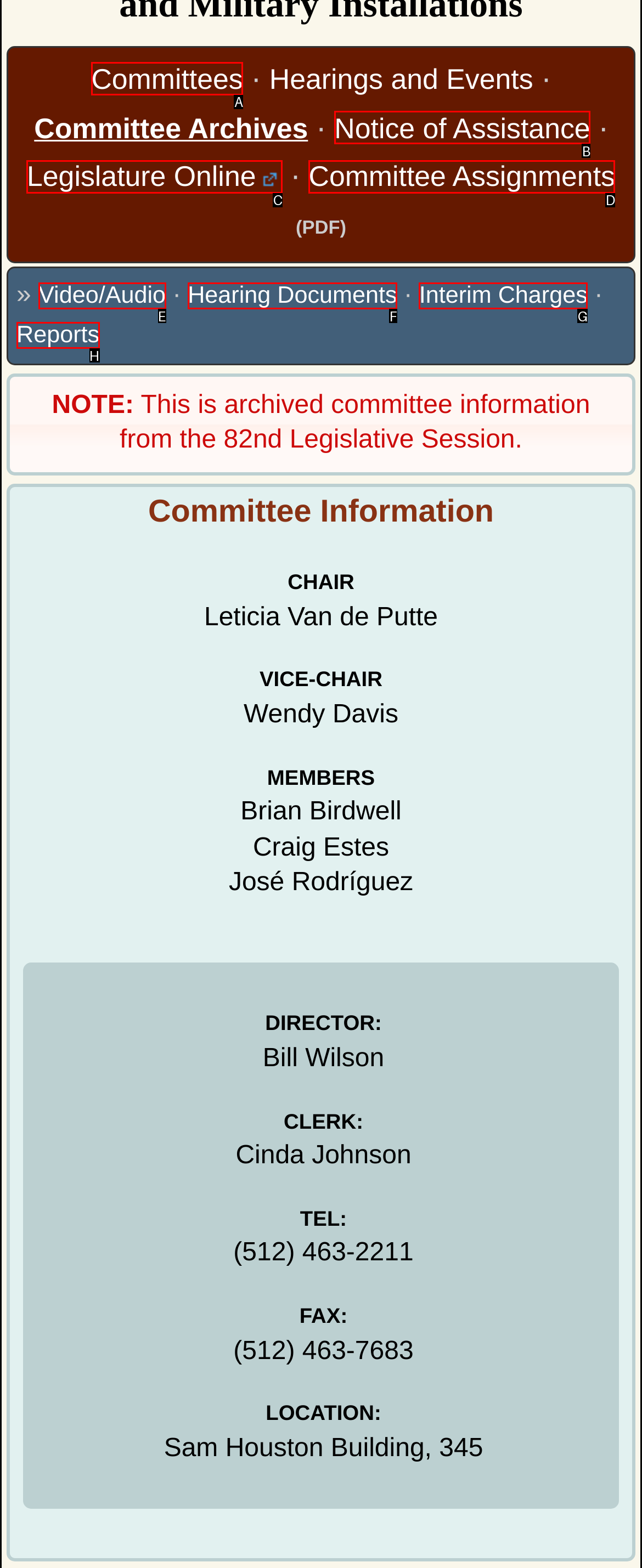Select the HTML element that corresponds to the description: Notice of Assistance. Answer with the letter of the matching option directly from the choices given.

B